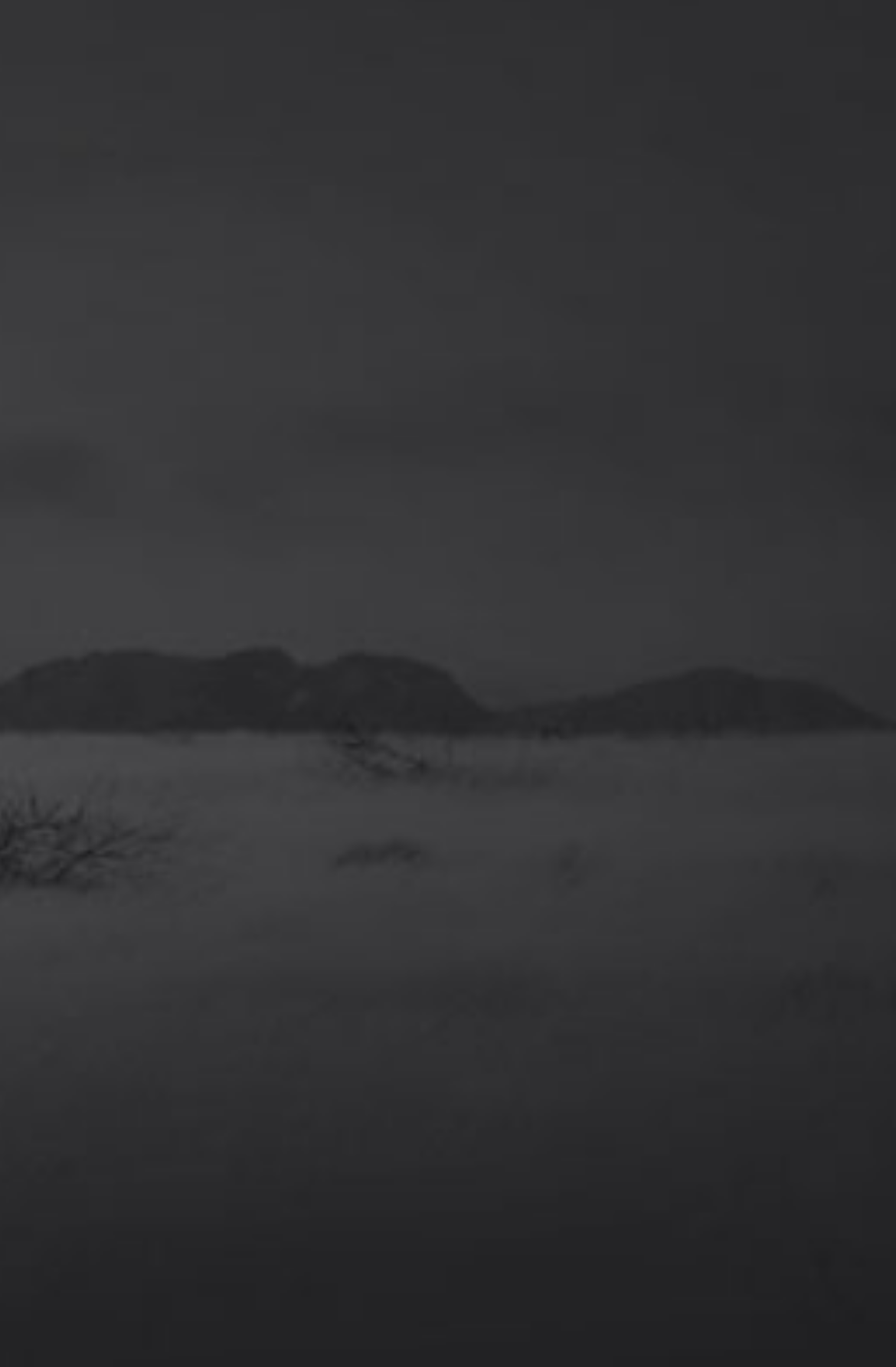How many social media links are provided?
Offer a detailed and exhaustive answer to the question.

There are four social media links provided, represented by the Unicode characters '', '', '', and '', which are commonly used to represent Facebook, Twitter, Instagram, and LinkedIn respectively.